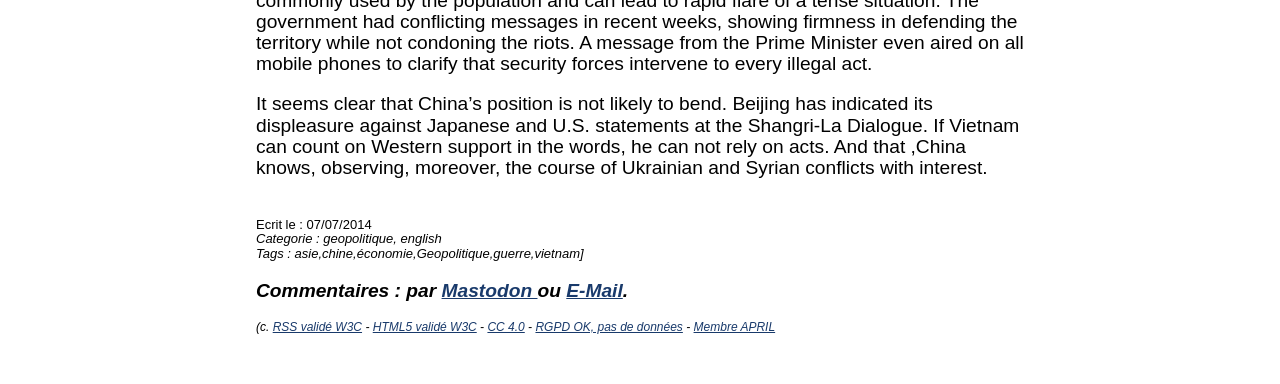Determine the bounding box coordinates for the region that must be clicked to execute the following instruction: "Read the article".

[0.2, 0.243, 0.796, 0.463]